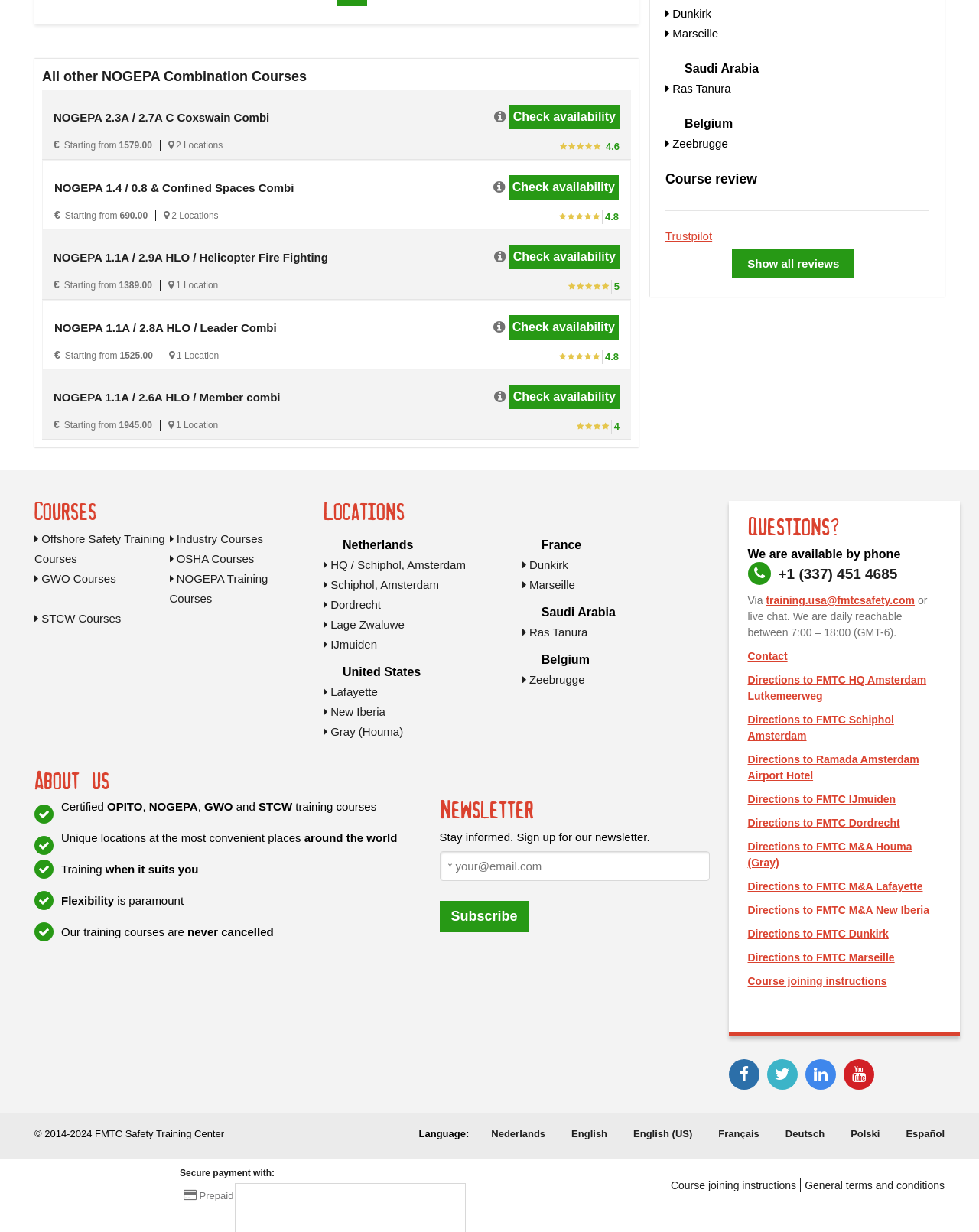Using the webpage screenshot and the element description All other NOGEPA Combination Courses, determine the bounding box coordinates. Specify the coordinates in the format (top-left x, top-left y, bottom-right x, bottom-right y) with values ranging from 0 to 1.

[0.043, 0.056, 0.313, 0.068]